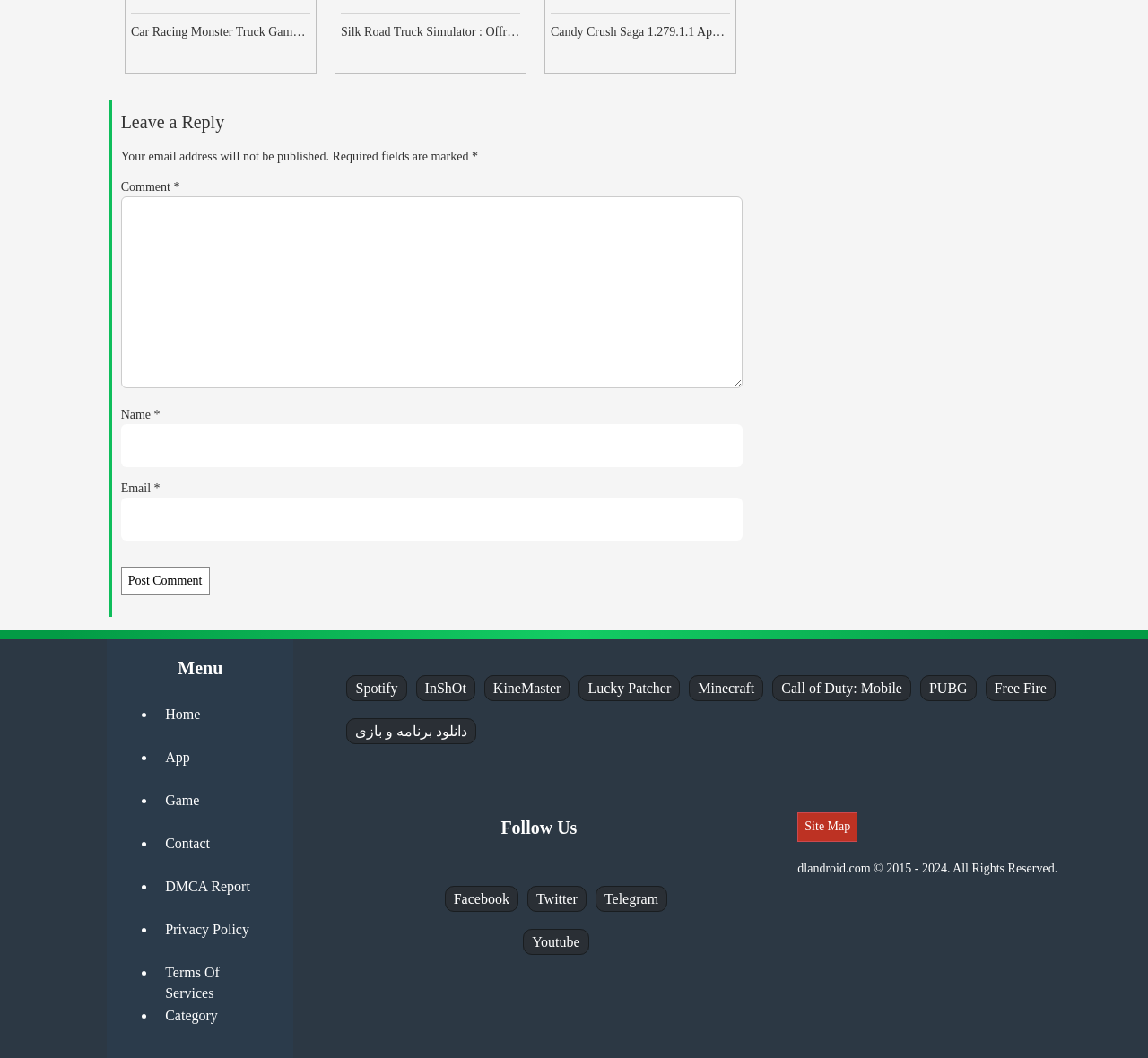Use a single word or phrase to answer the question:
What is the copyright year range of the website?

2015 - 2024